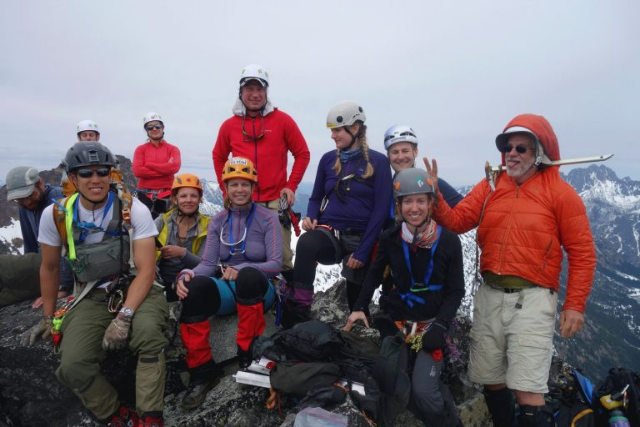Present an elaborate depiction of the scene captured in the image.

A group of climbers celebrates their achievement on the summit, gathered atop a rocky outcrop with stunning mountain views in the background. They are dressed in various climbing gear, including helmets and harnesses, showcasing a mix of attire in vibrant colors. The group consists of men and women, some wearing bright orange and red outer layers, while others opt for more subdued tones. The scene captures a sense of camaraderie and excitement, as they pose together, some smiling widely and others playfully gesturing. With a cloudy sky above, the atmosphere is filled with the thrill of adventure and accomplishment in the great outdoors. This moment epitomizes teamwork and shared passion for climbing.